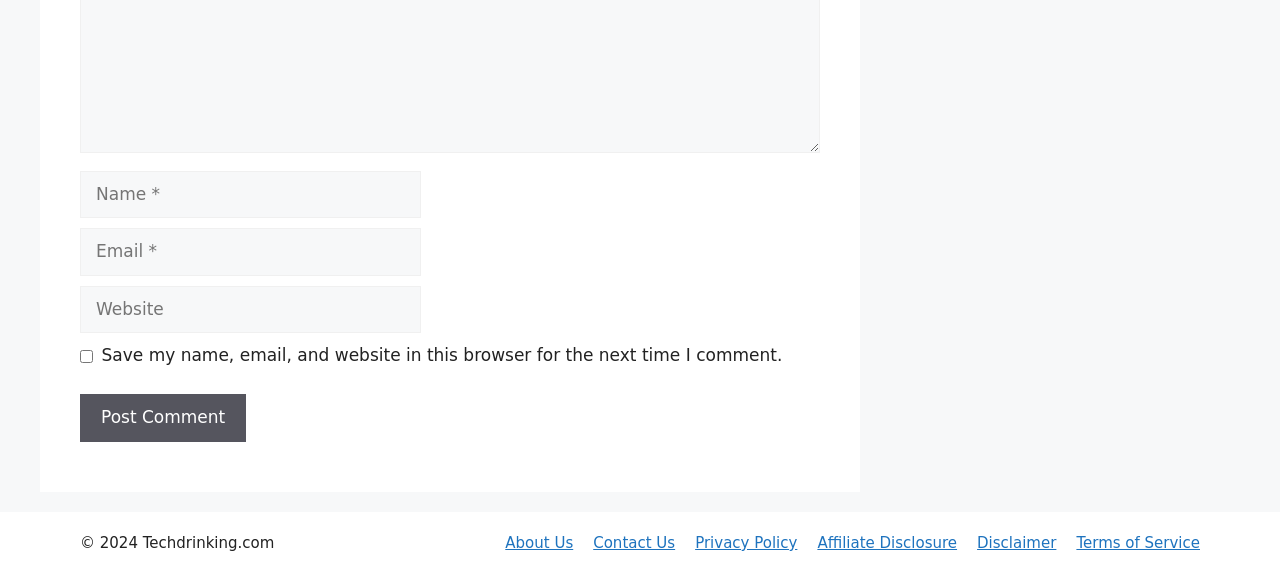Extract the bounding box coordinates for the HTML element that matches this description: "contact us". The coordinates should be four float numbers between 0 and 1, i.e., [left, top, right, bottom].

None